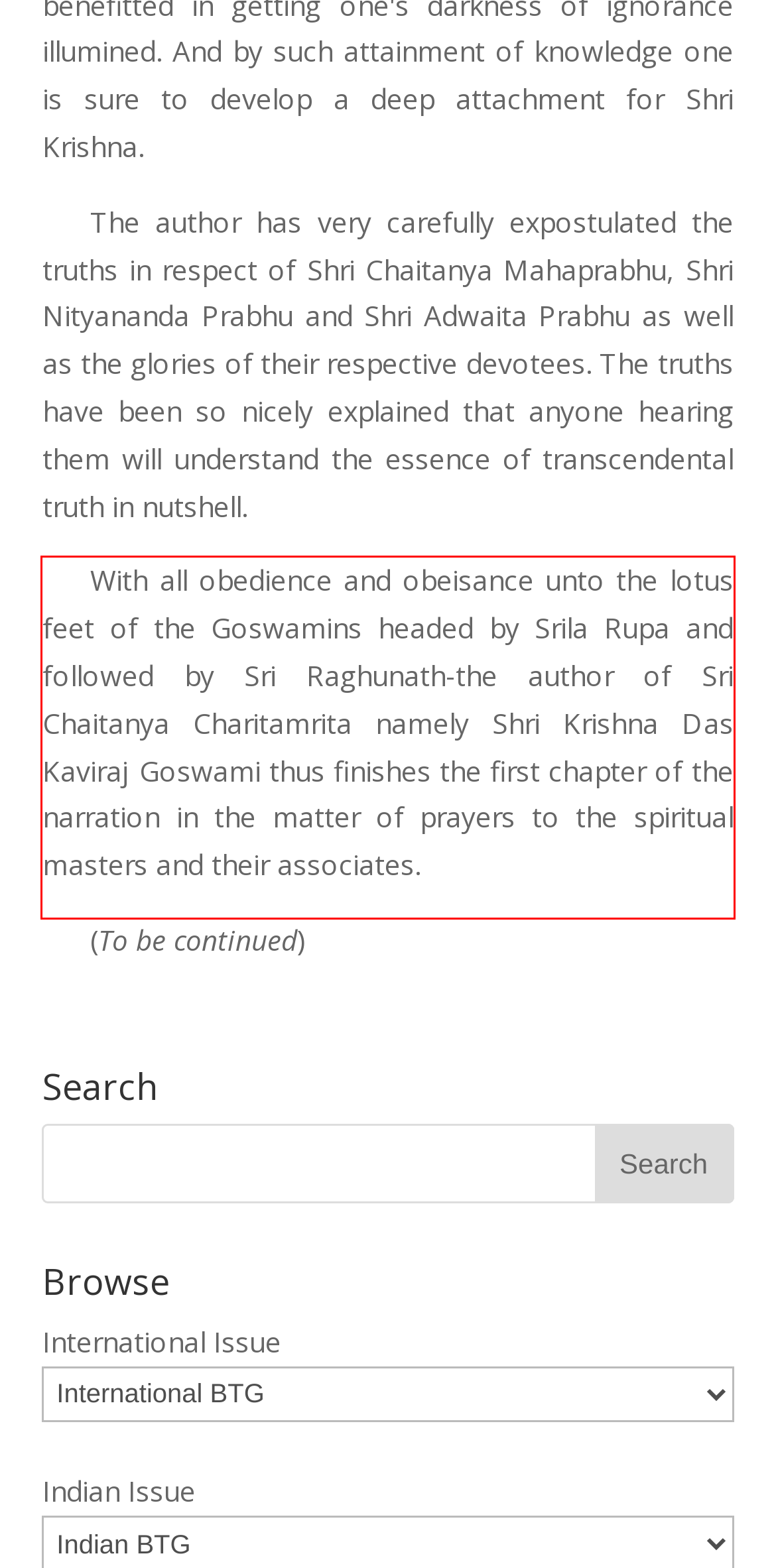In the given screenshot, locate the red bounding box and extract the text content from within it.

With all obedience and obeisance unto the lotus feet of the Goswamins headed by Srila Rupa and followed by Sri Raghunath-the author of Sri Chaitanya Charitamrita namely Shri Krishna Das Kaviraj Goswami thus finishes the first chapter of the narration in the matter of prayers to the spiritual masters and their associates.